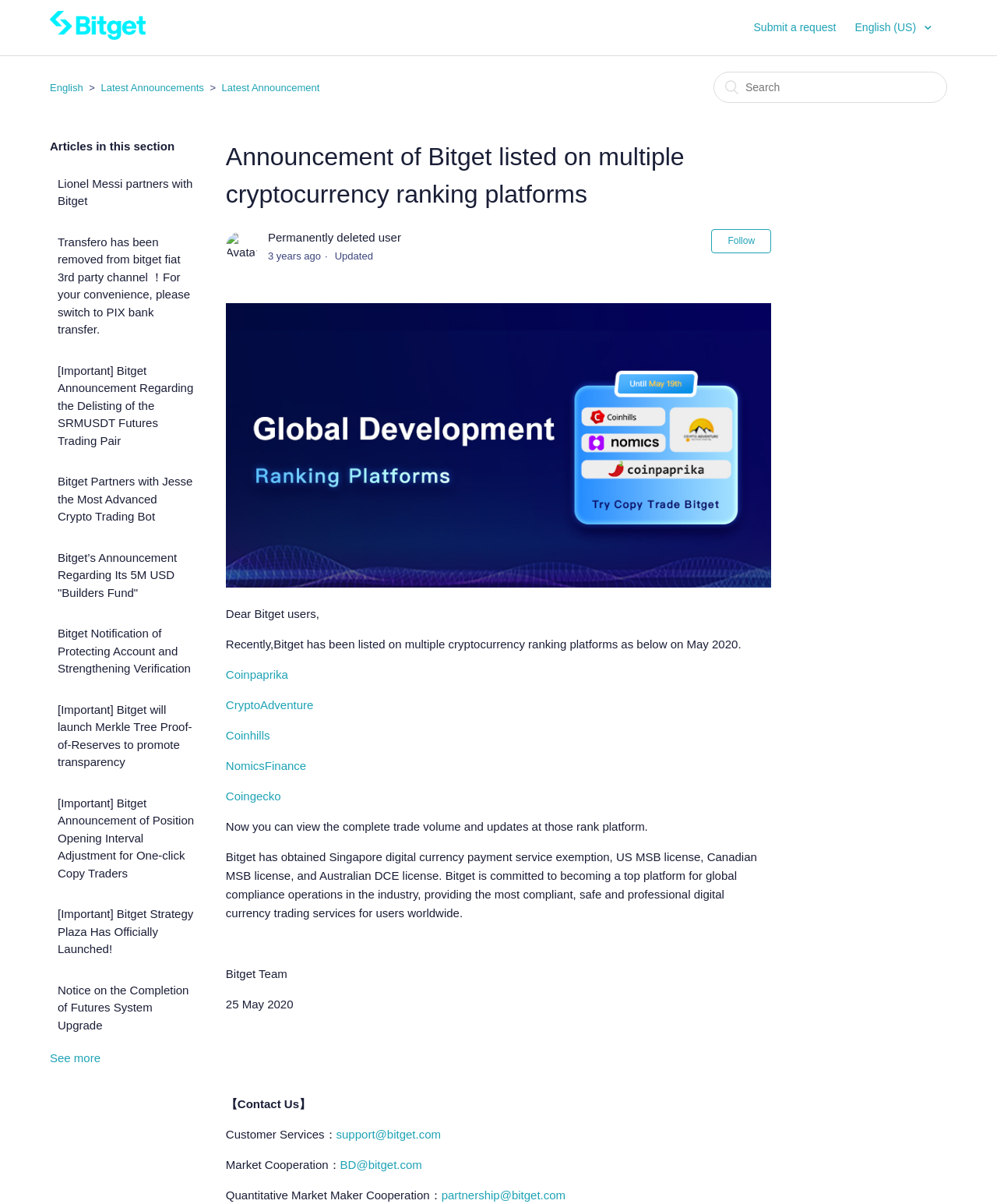What is the name of the cryptocurrency platform?
Please respond to the question with a detailed and well-explained answer.

I determined the name of the cryptocurrency platform by analyzing the content of the webpage, which repeatedly mentions 'Bitget' as the name of the platform, and also by looking at the logo and branding elements on the webpage.